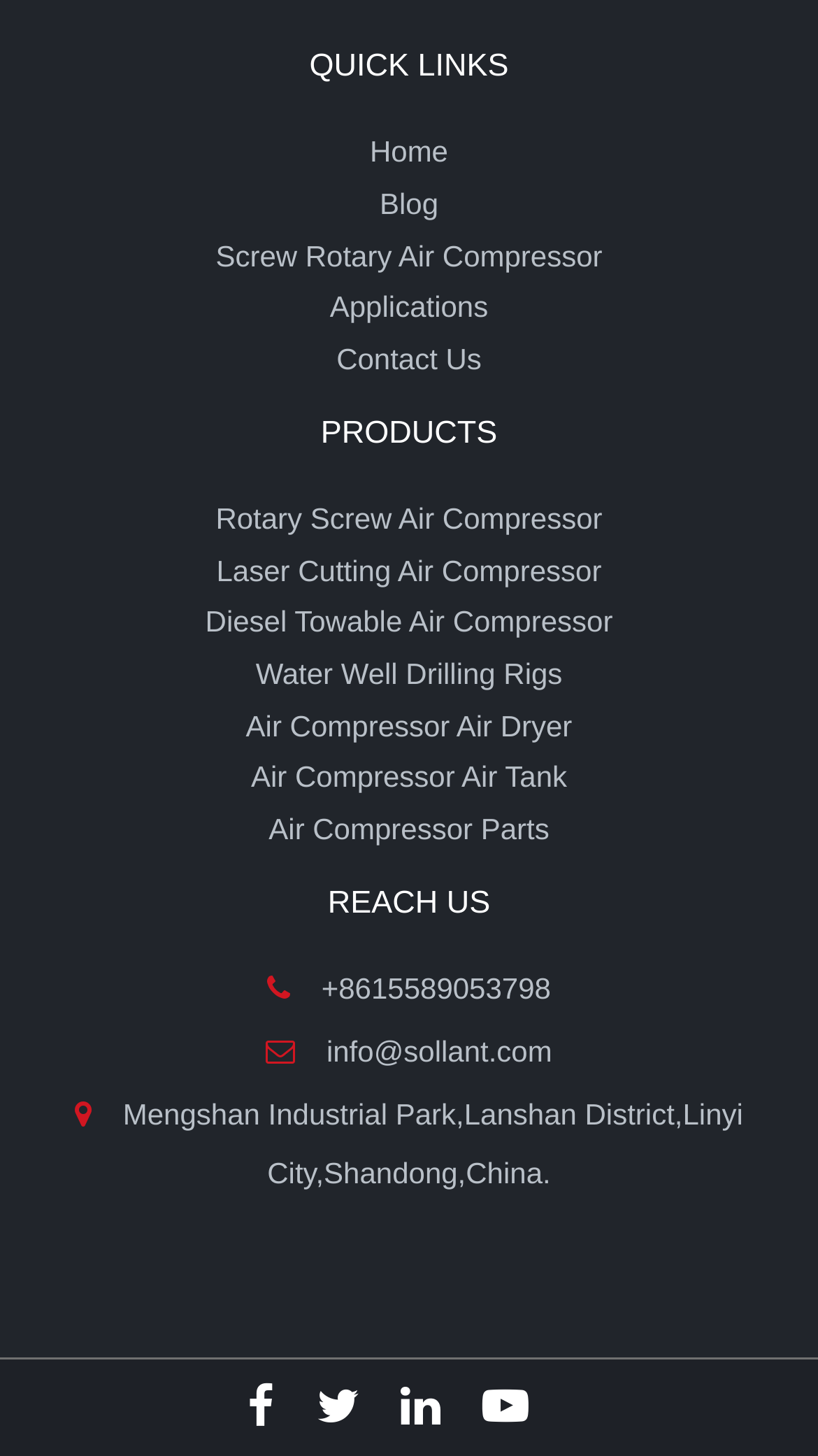Determine the bounding box coordinates for the element that should be clicked to follow this instruction: "call +8615589053798". The coordinates should be given as four float numbers between 0 and 1, in the format [left, top, right, bottom].

[0.327, 0.667, 0.673, 0.69]